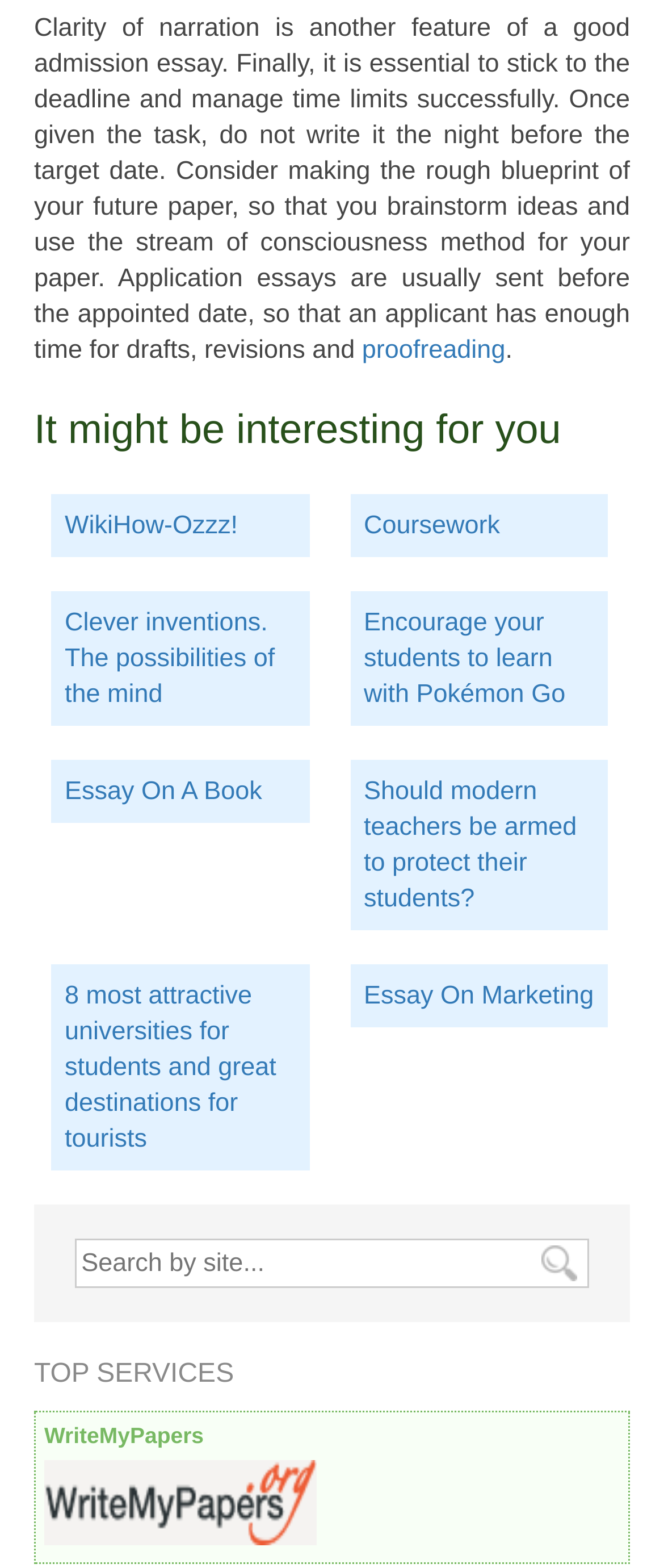Provide a brief response in the form of a single word or phrase:
What is the topic of the first paragraph?

Admission essay